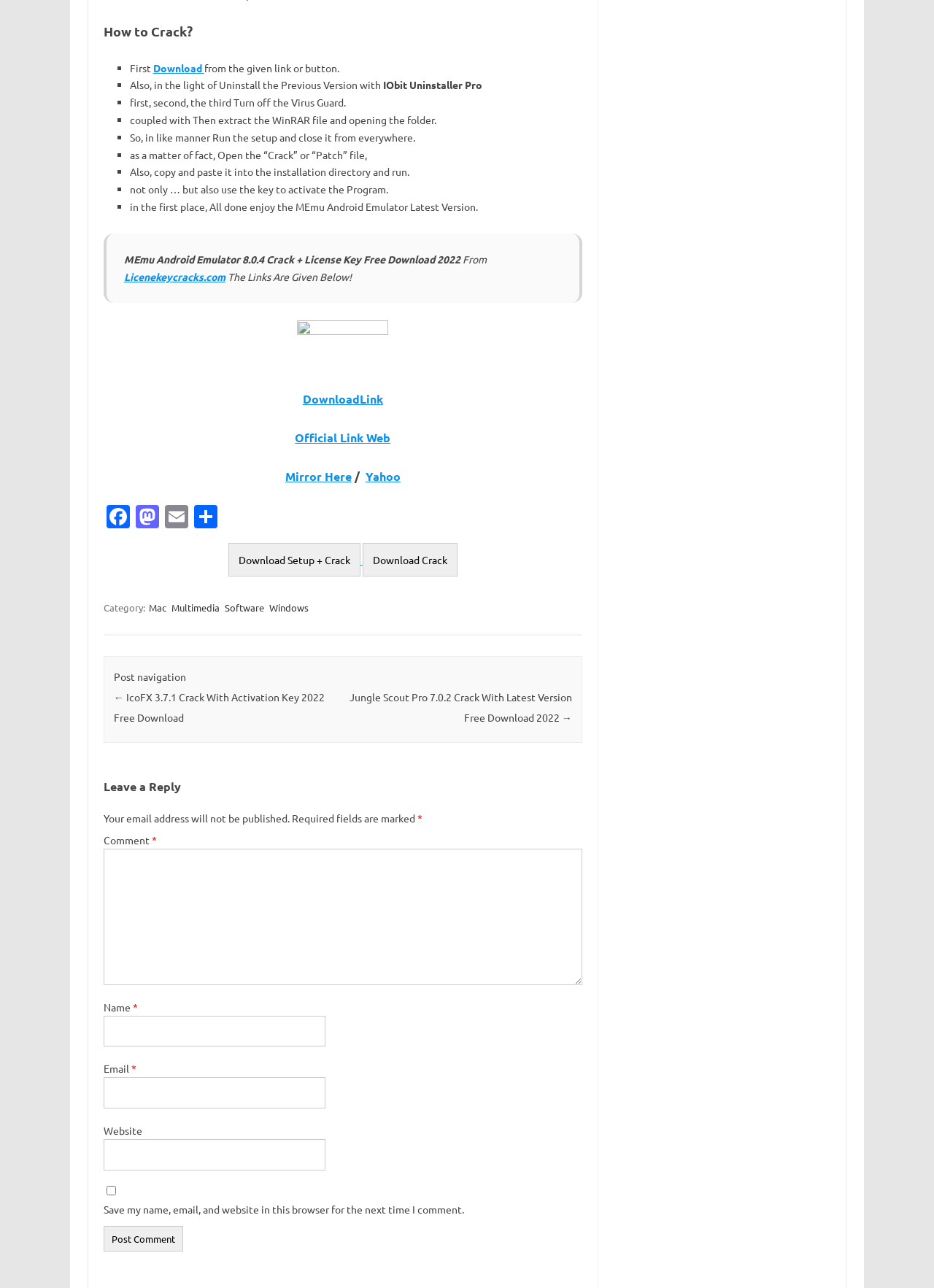Locate the bounding box coordinates of the area that needs to be clicked to fulfill the following instruction: "Click on the 'Licenekeycracks.com' link". The coordinates should be in the format of four float numbers between 0 and 1, namely [left, top, right, bottom].

[0.133, 0.209, 0.241, 0.22]